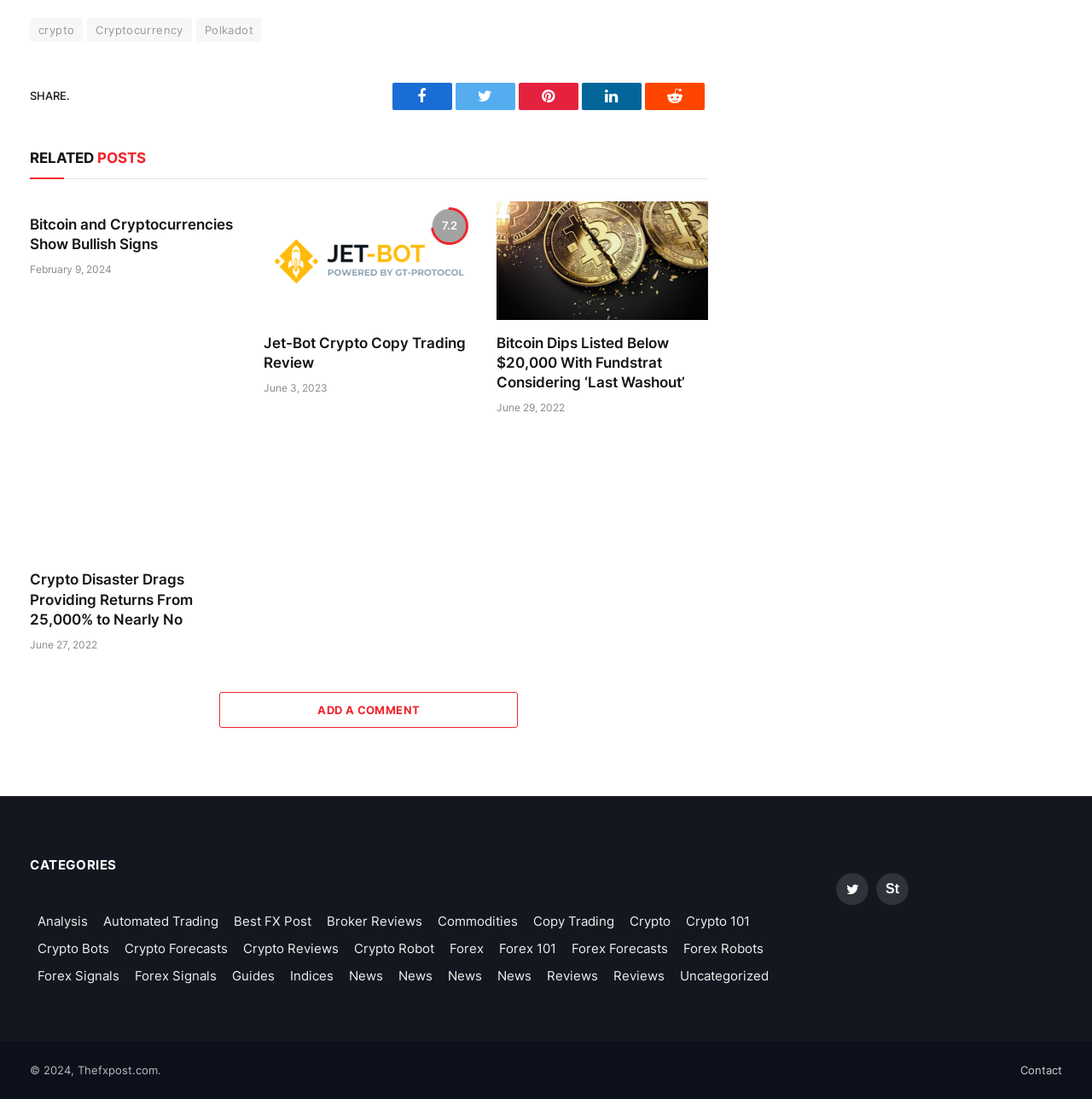Determine the bounding box coordinates of the clickable area required to perform the following instruction: "View the 'Bitcoin and Cryptocurrencies Show Bullish Signs' article". The coordinates should be represented as four float numbers between 0 and 1: [left, top, right, bottom].

[0.027, 0.195, 0.221, 0.231]